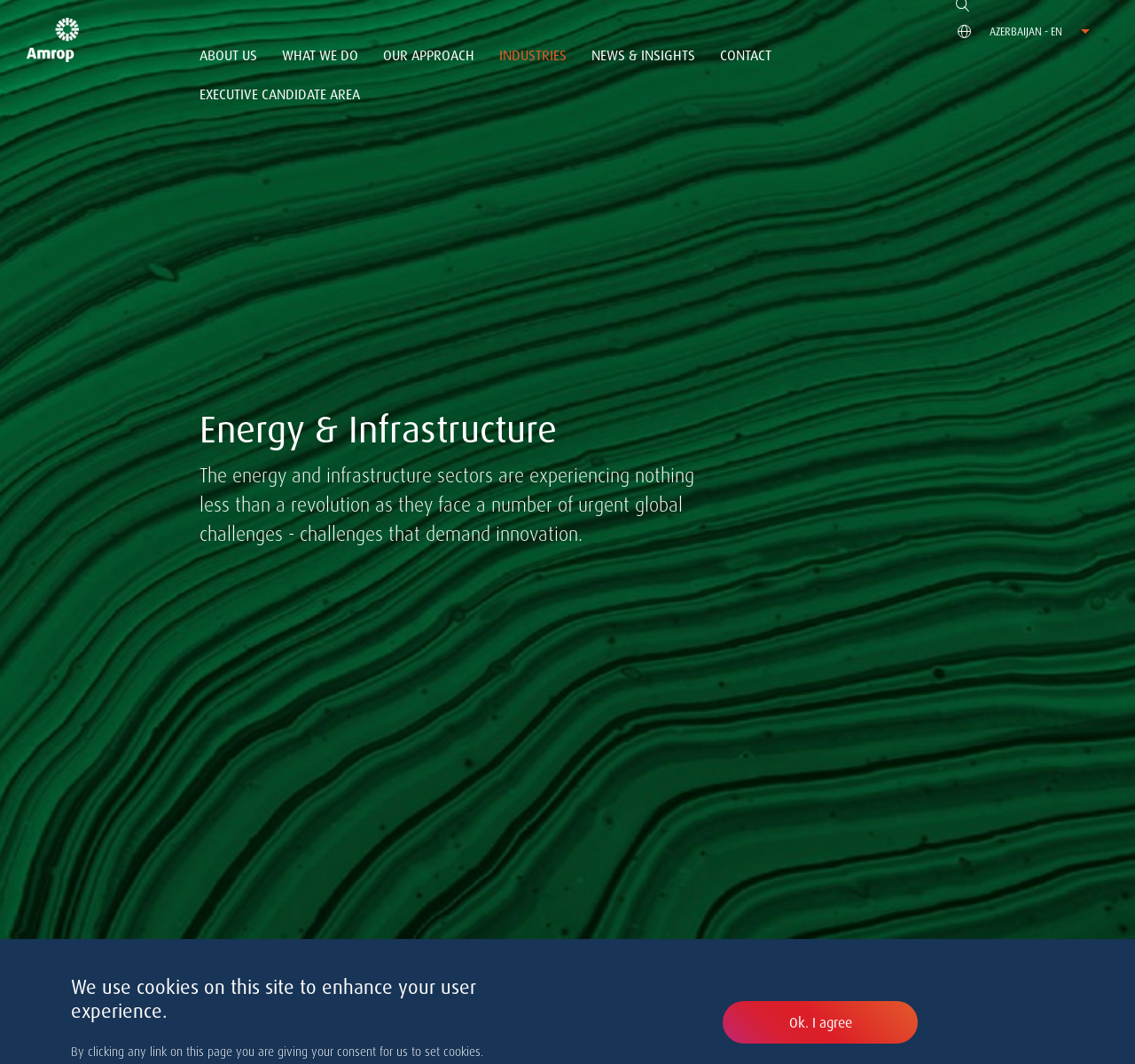Please give a one-word or short phrase response to the following question: 
How many languages are available for the webpage?

1